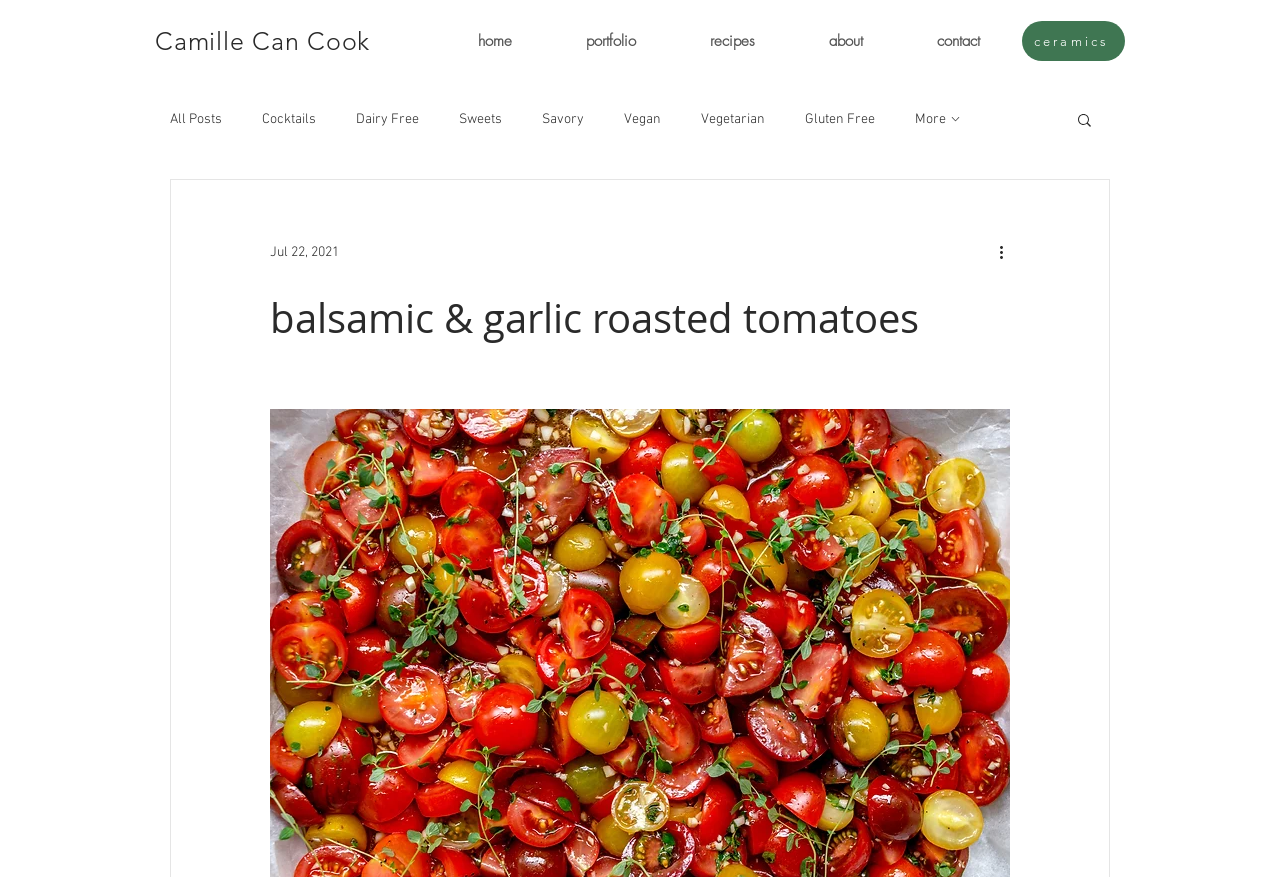Is there a search function on this website?
Please give a detailed answer to the question using the information shown in the image.

I found a button element with the text 'Search', which suggests that the website has a search function that allows users to search for content.